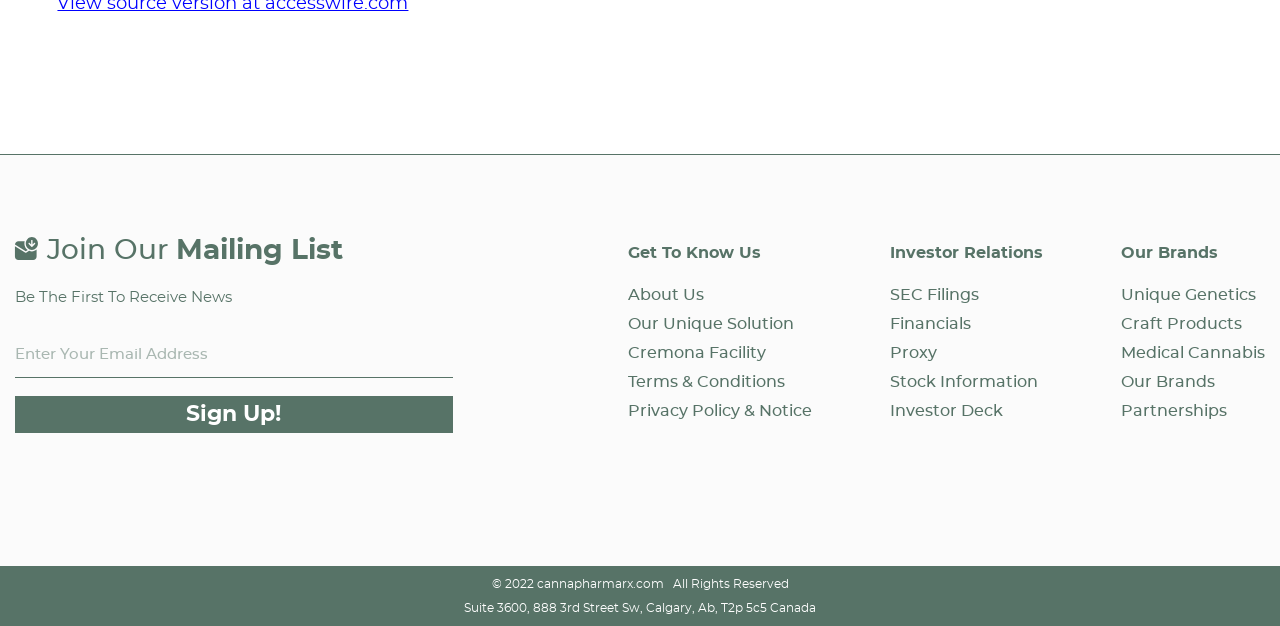Please specify the bounding box coordinates of the element that should be clicked to execute the given instruction: 'View investor relations'. Ensure the coordinates are four float numbers between 0 and 1, expressed as [left, top, right, bottom].

[0.695, 0.459, 0.765, 0.485]